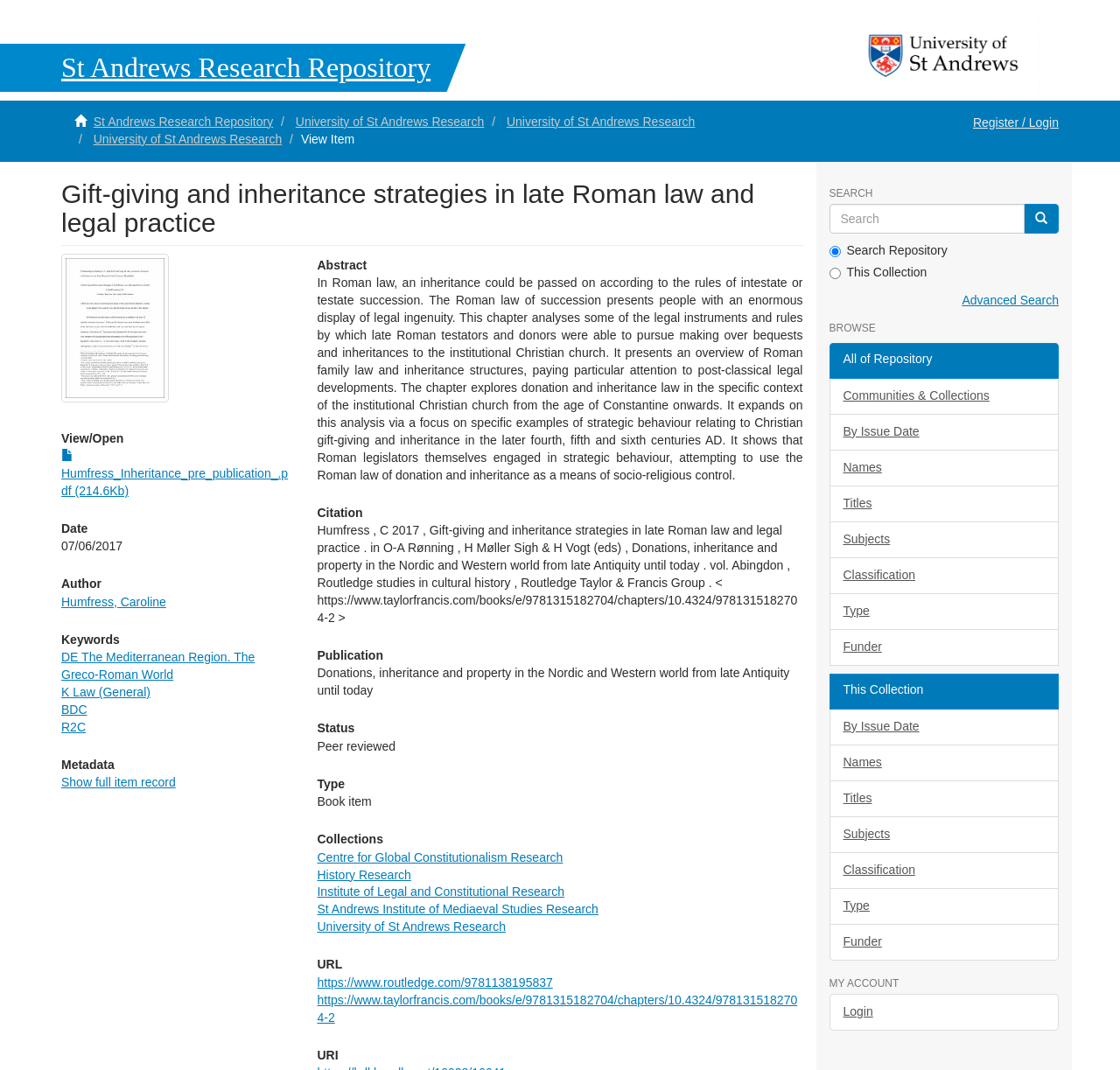What is the author of the book item?
Answer the question with as much detail as possible.

I found the answer by looking at the section that says 'Author' and it lists 'Humfress, Caroline' as the author of the book item.